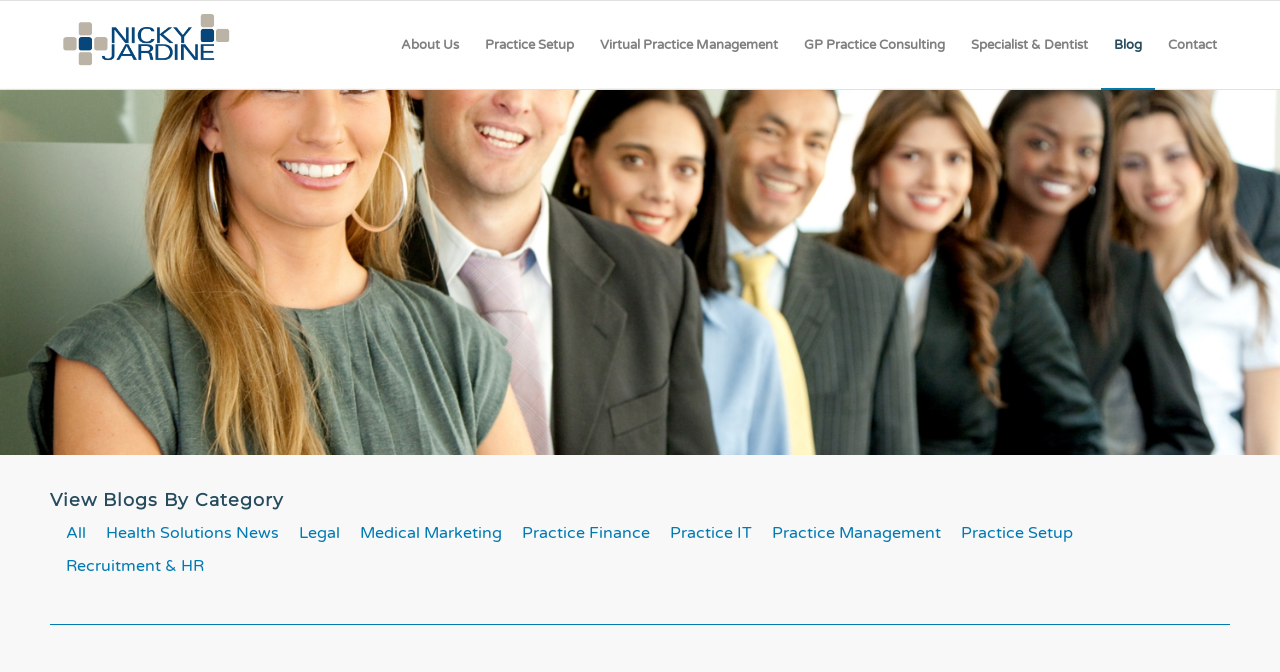Determine the bounding box for the HTML element described here: "Contact". The coordinates should be given as [left, top, right, bottom] with each number being a float between 0 and 1.

[0.902, 0.001, 0.961, 0.132]